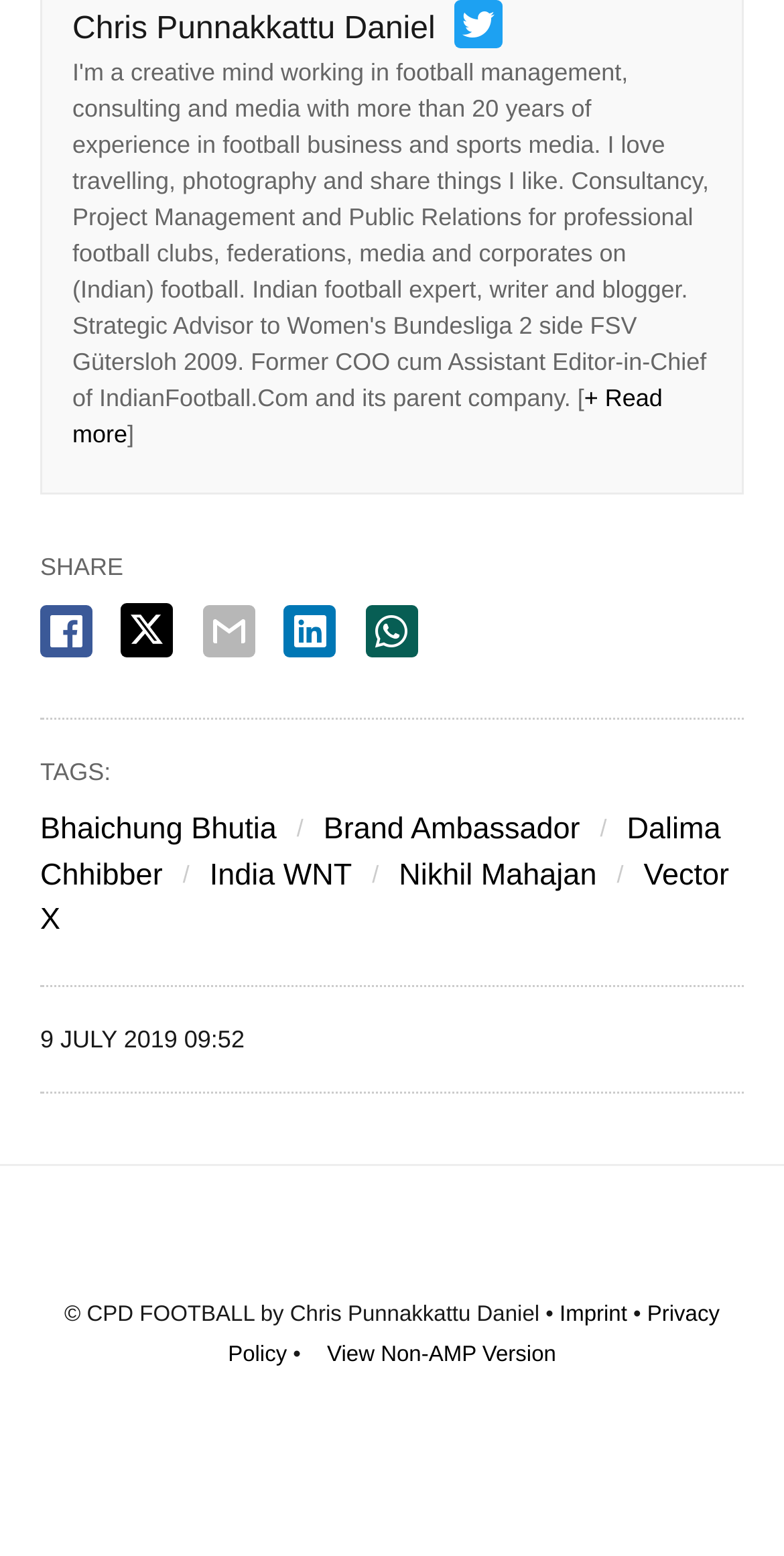Please answer the following question using a single word or phrase: 
What is the name of the football team mentioned?

India WNT